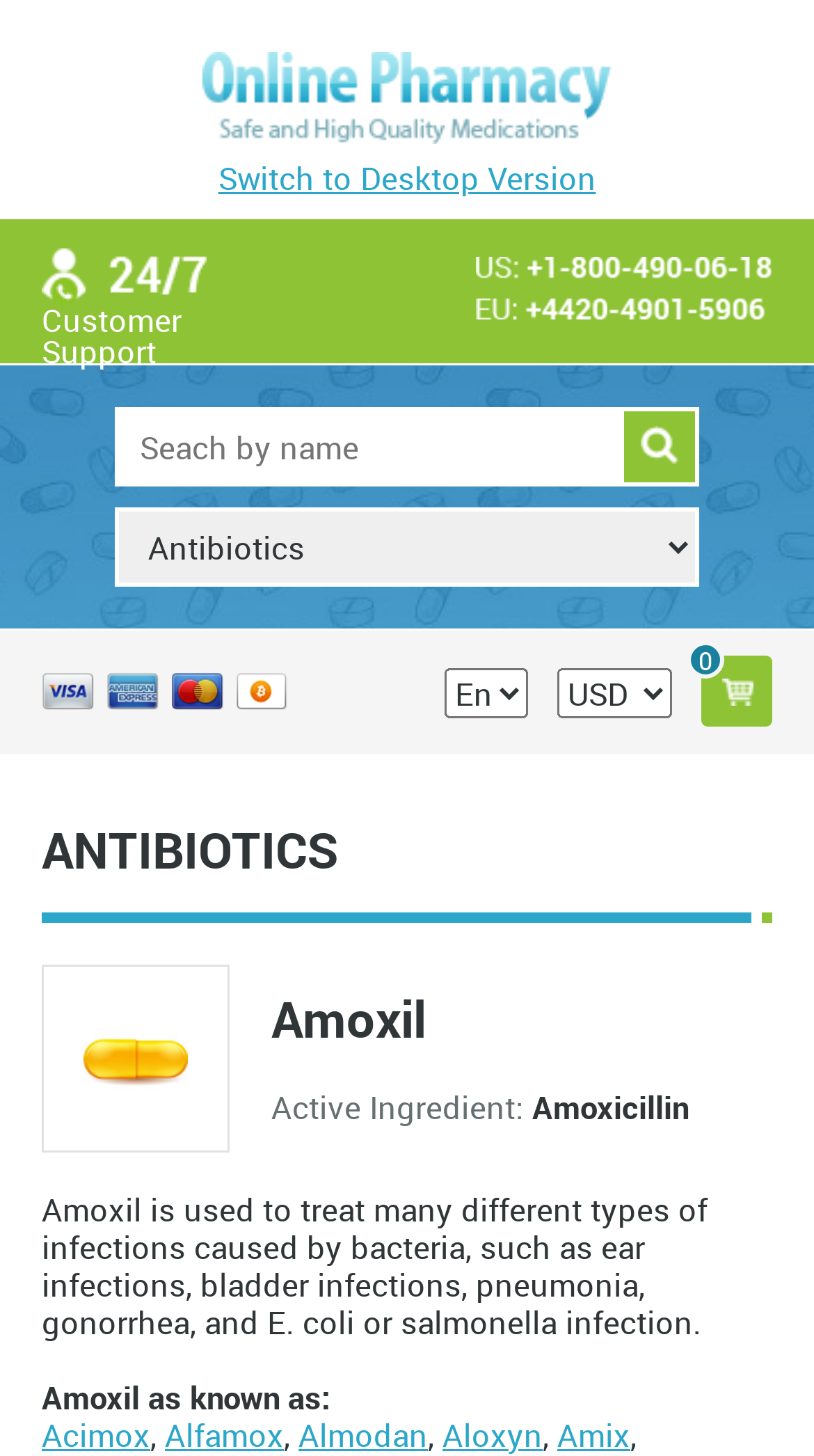Explain the webpage's layout and main content in detail.

The webpage is about antibiotics, specifically Amoxil, and allows users to purchase it online. At the top, there is a link to switch to the desktop version of the website. Below that, there is a section for customer support. 

To the right of the customer support section, there is a search bar where users can search for products by name, accompanied by a search button. Below the search bar, there is a dropdown menu for selecting a currency. 

On the left side of the page, there are four images of payment methods: Visa, Amex, MasterCard, and Bitcoin. 

The main content of the page is divided into sections. The first section has a heading "ANTIBIOTICS" and below it, there is a heading "Amoxil" with a description of the active ingredient, Amoxicillin. 

The next section provides information about Amoxil, stating that it is used to treat various bacterial infections. 

Finally, there is a section that lists alternative names for Amoxil, including Acimox, Alfamox, Almodan, Aloxyn, and Amix, with each name being a clickable link.